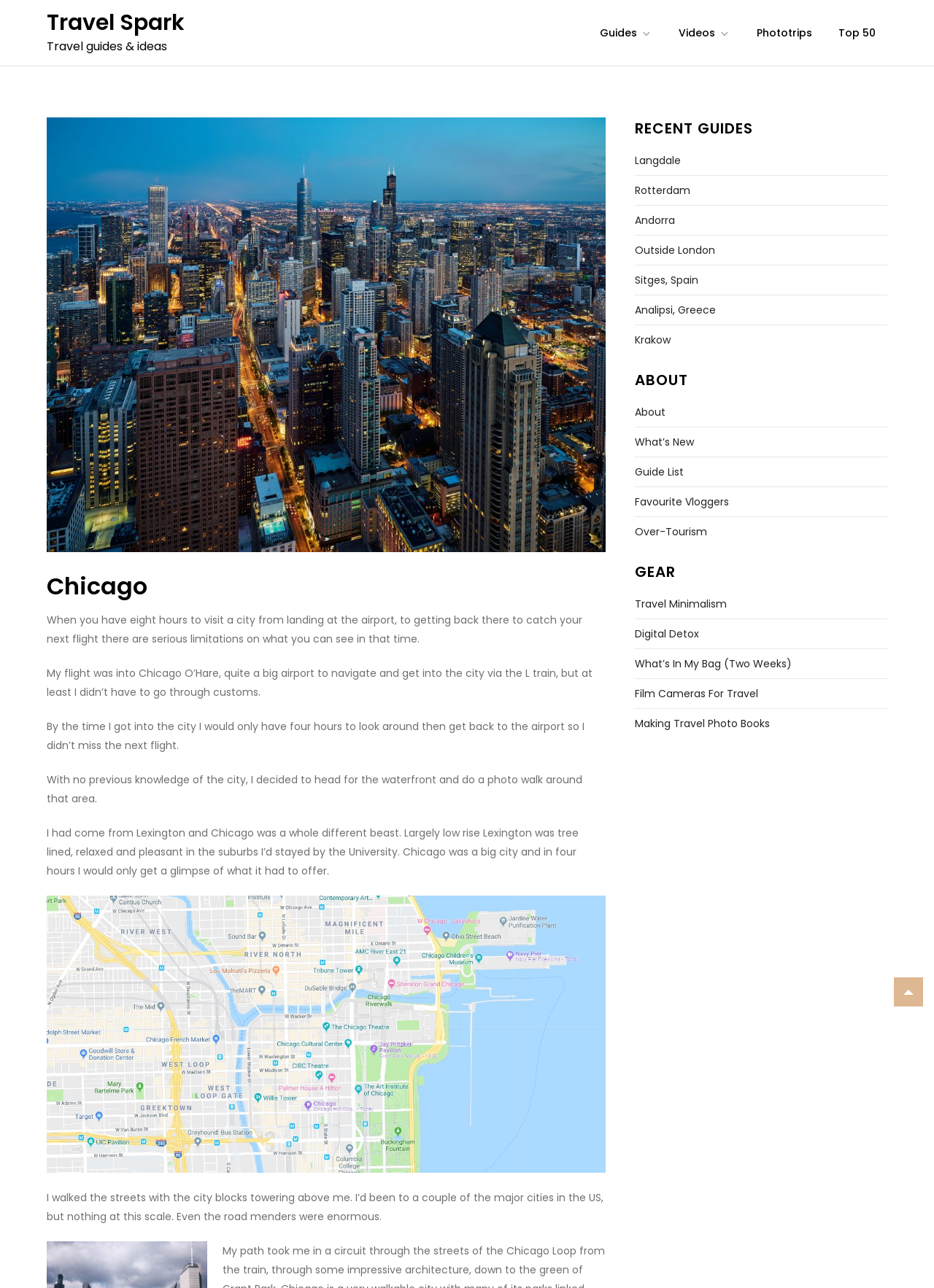Show the bounding box coordinates for the element that needs to be clicked to execute the following instruction: "Learn more about the 'Top 50'". Provide the coordinates in the form of four float numbers between 0 and 1, i.e., [left, top, right, bottom].

[0.885, 0.008, 0.95, 0.042]